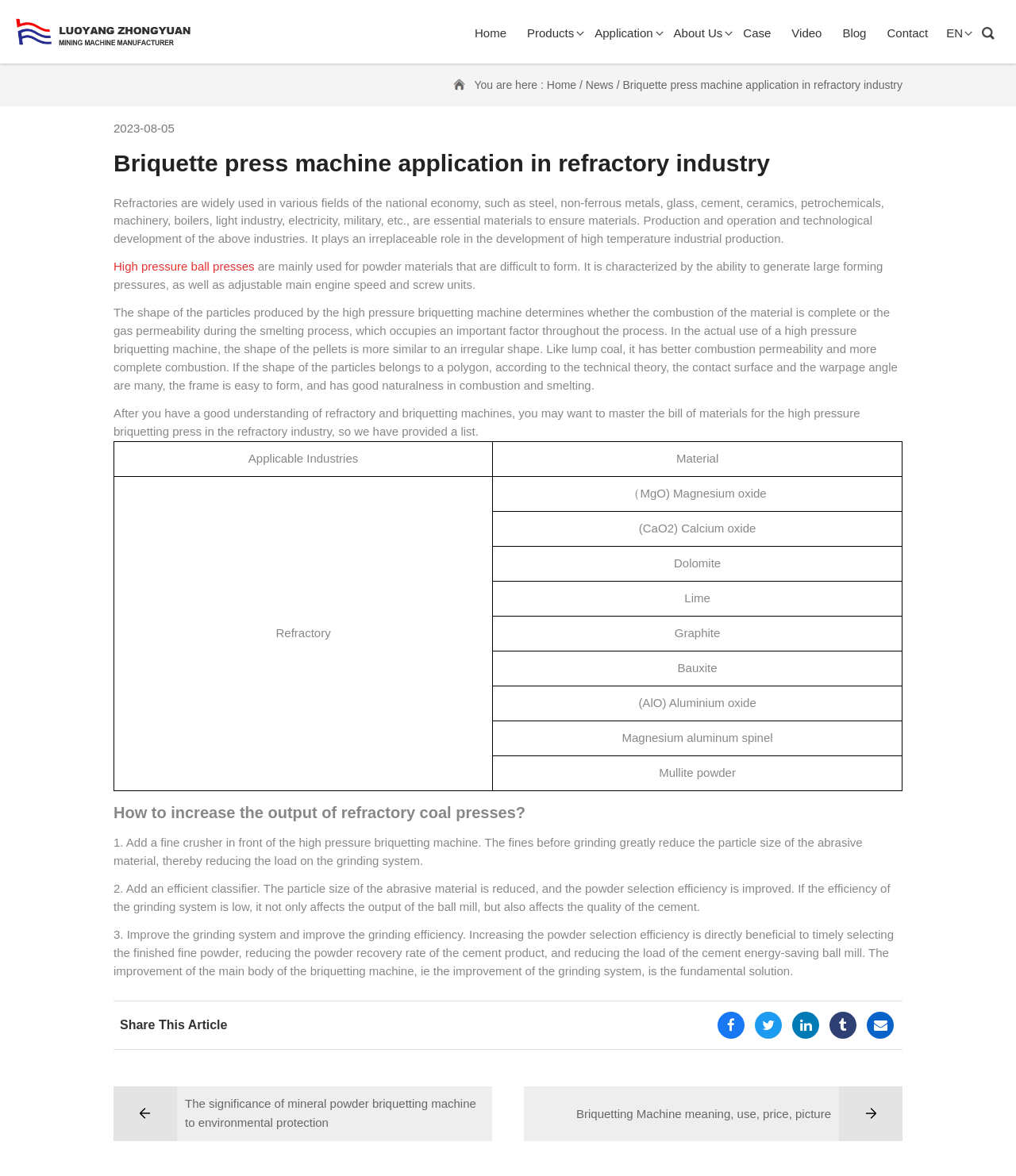What is the purpose of adding a fine crusher in front of the high pressure briquetting machine?
Please give a detailed and elaborate answer to the question based on the image.

According to the webpage, adding a fine crusher in front of the high pressure briquetting machine can reduce the particle size of the abrasive material, thereby reducing the load on the grinding system and increasing the output of refractory coal presses.